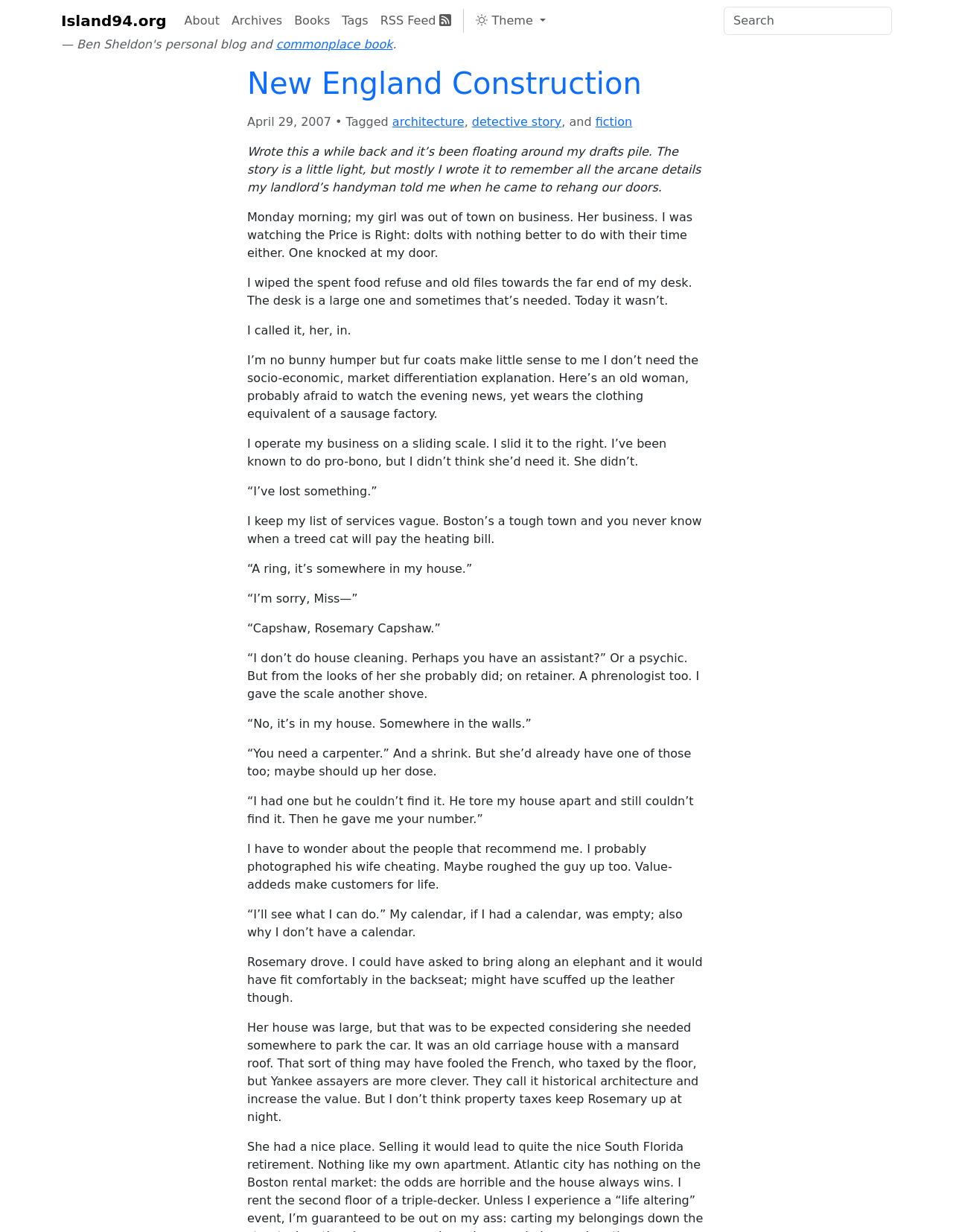Given the description of a UI element: "New England Construction", identify the bounding box coordinates of the matching element in the webpage screenshot.

[0.259, 0.053, 0.741, 0.082]